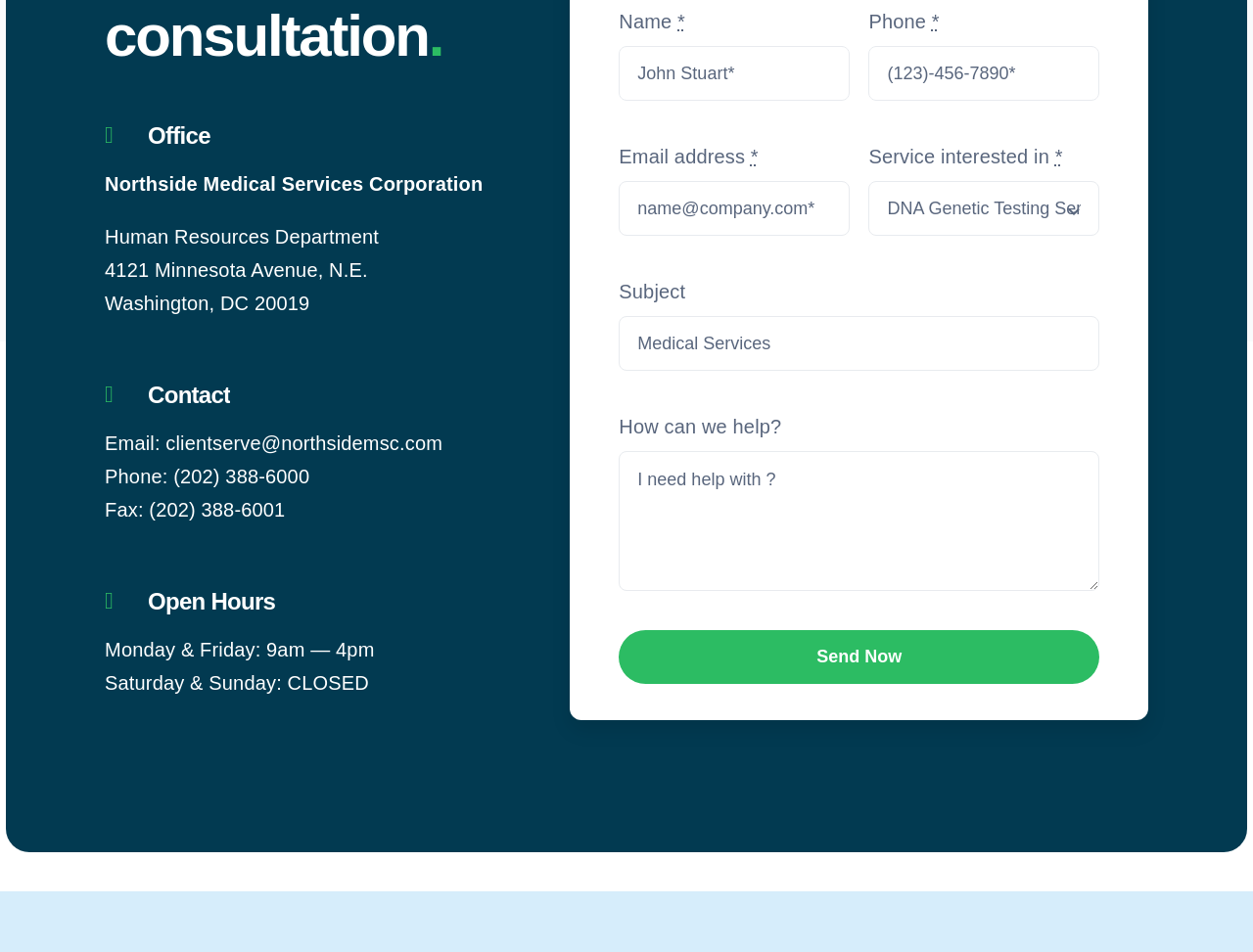Determine the bounding box coordinates for the area that needs to be clicked to fulfill this task: "Click the Send Now button". The coordinates must be given as four float numbers between 0 and 1, i.e., [left, top, right, bottom].

[0.494, 0.662, 0.877, 0.719]